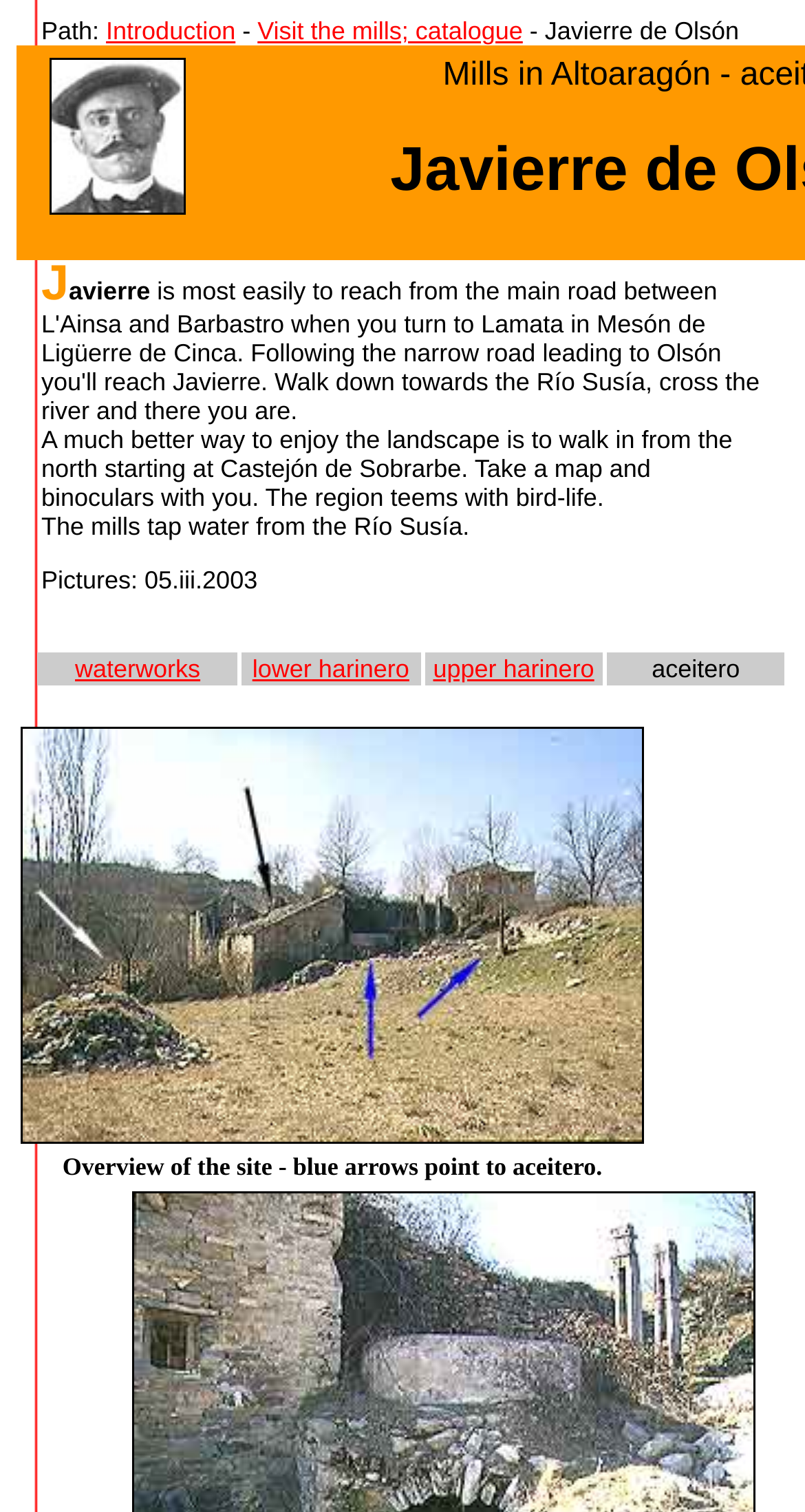Provide an in-depth caption for the webpage.

The webpage is about Aragón's watermills, specifically Javierre de Olsón - aceitero. At the top, there is a path navigation section with links to "Introduction" and "Visit the mills; catalogue". To the right of the path navigation, the title "Javierre de Olsón" is displayed.

Below the navigation section, there is an image taking up about a quarter of the screen width. To the right of the image, a paragraph of text describes a scenic walking route from Castejón de Sobrarbe, encouraging readers to bring a map and binoculars to enjoy the region's bird-life.

Underneath the image and text, another paragraph explains that the mills tap water from the Río Susía. A small note below this paragraph indicates that the pictures were taken on 05.iii.2003.

Further down, a table is presented with four columns, each containing a link to a specific location: waterworks, lower harinero, upper harinero, and aceitero. Above the table, a brief overview of the site is provided, mentioning that blue arrows point to aceitero.